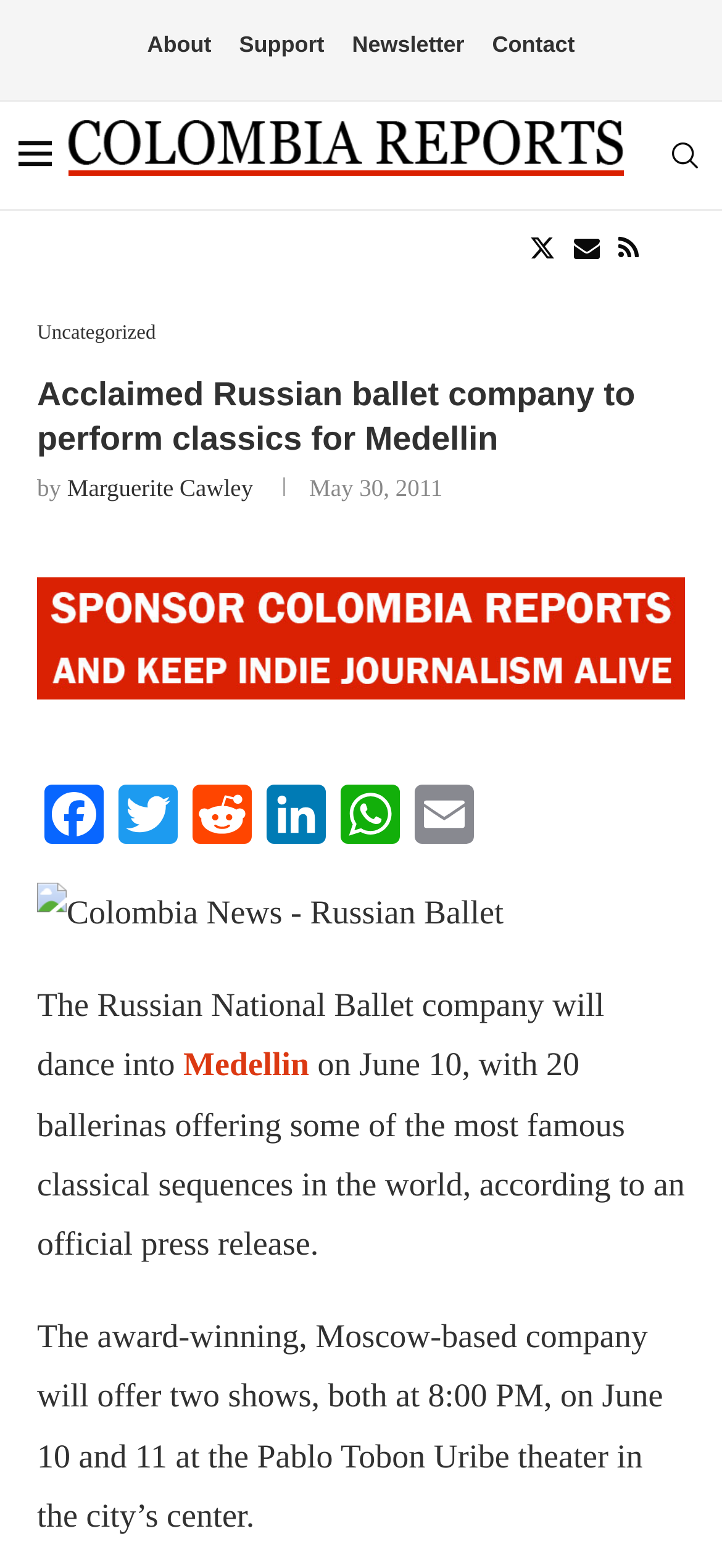Please reply to the following question with a single word or a short phrase:
How many ballerinas will be performing?

20